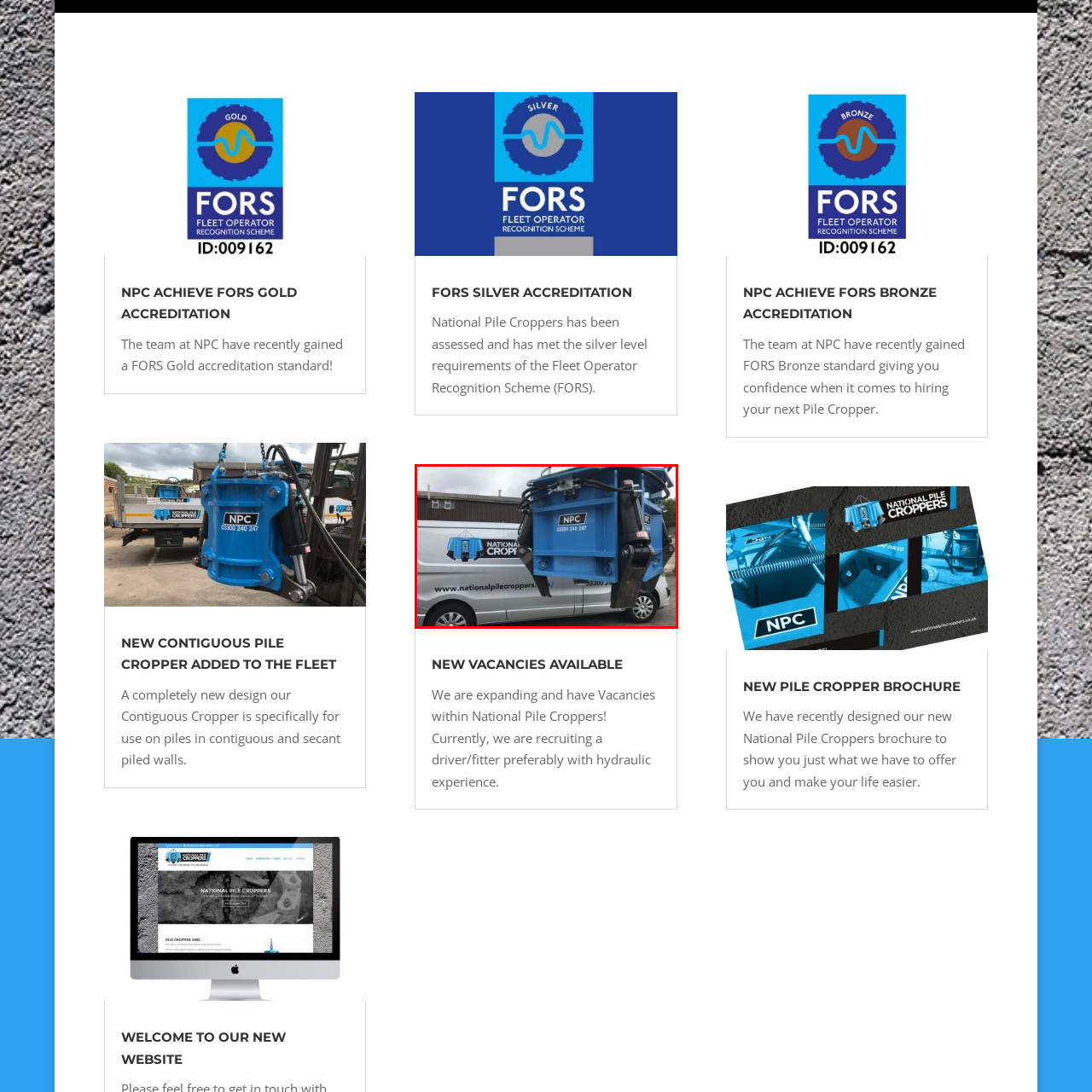Refer to the image within the red box and answer the question concisely with a single word or phrase: What is the purpose of the image?

Announcement of new vacancies